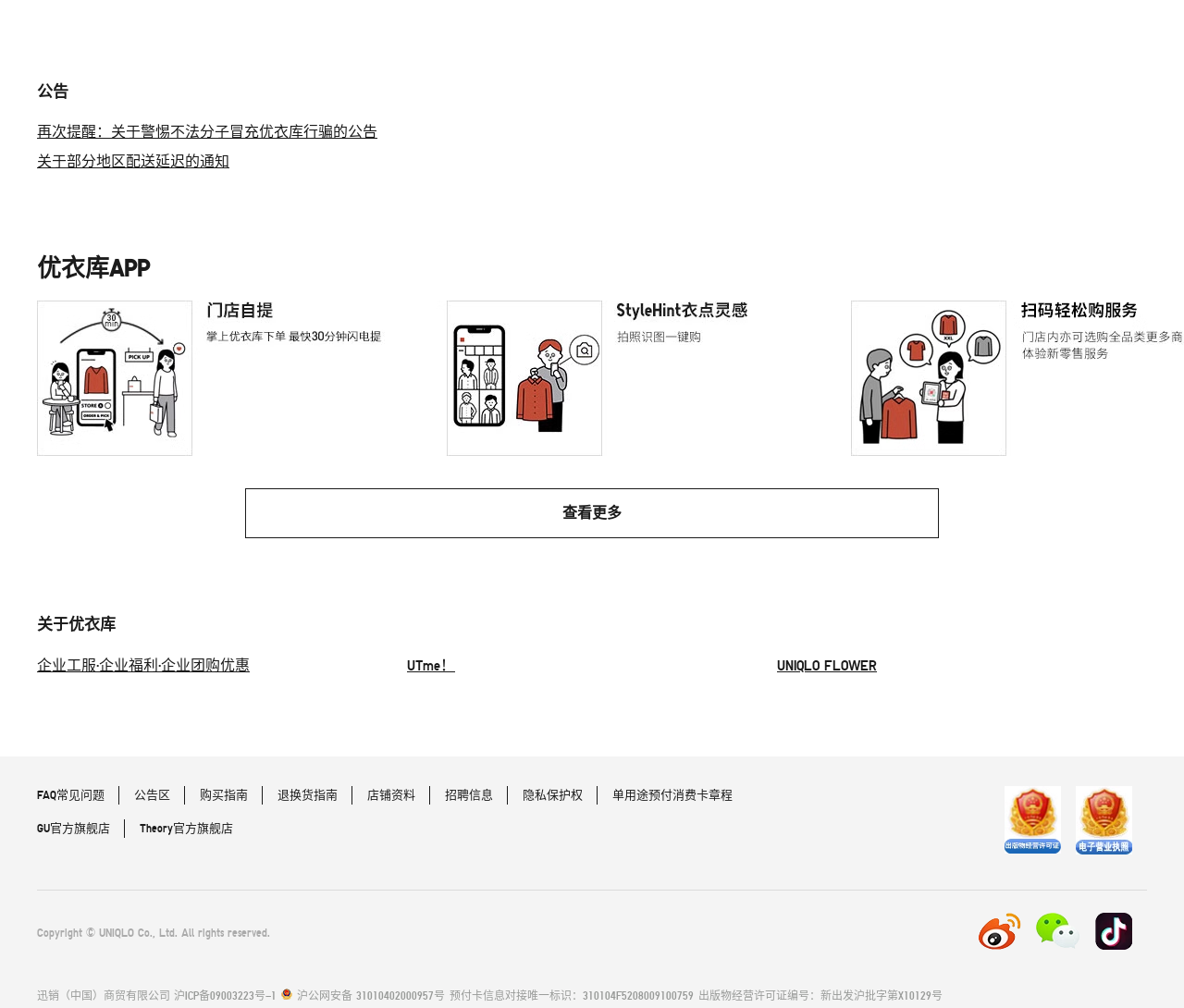Locate the bounding box coordinates of the clickable part needed for the task: "Go to the UNIQLO FLOWER page".

[0.656, 0.651, 0.741, 0.668]